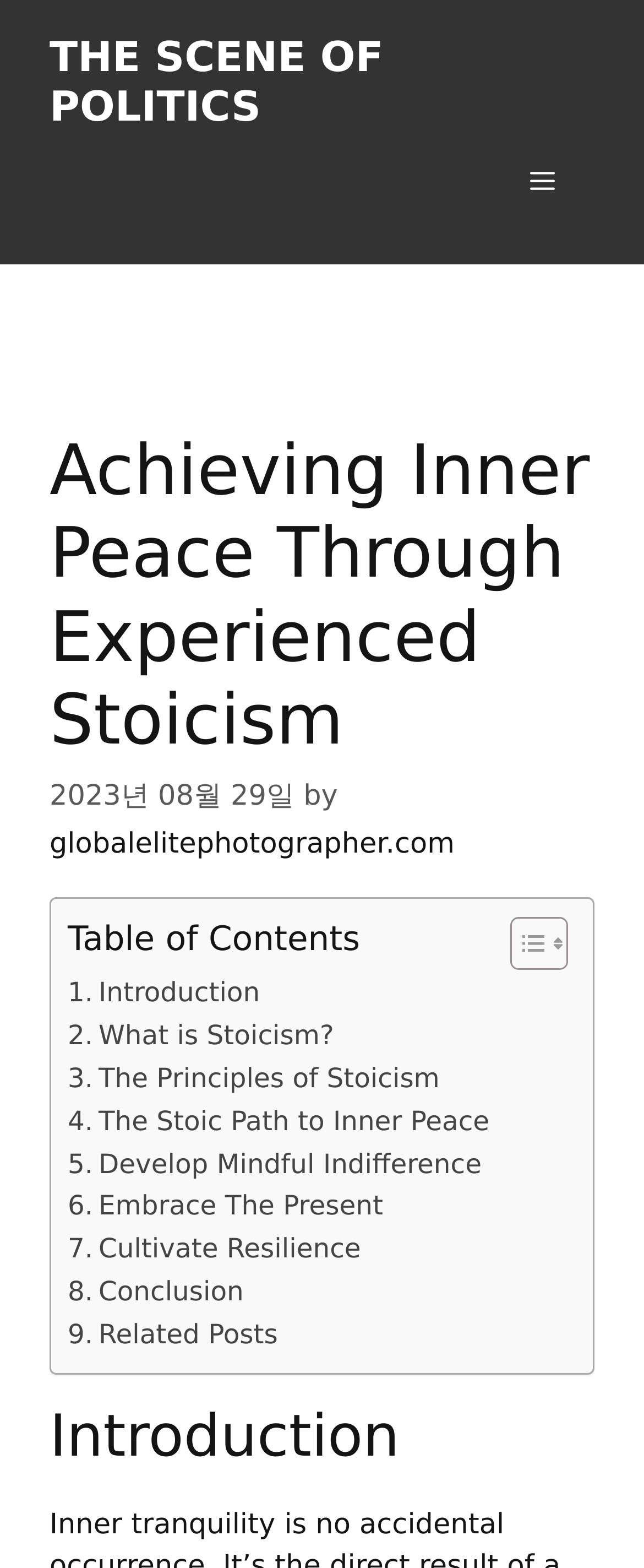Please determine the bounding box coordinates, formatted as (top-left x, top-left y, bottom-right x, bottom-right y), with all values as floating point numbers between 0 and 1. Identify the bounding box of the region described as: Pressure Gauges

None